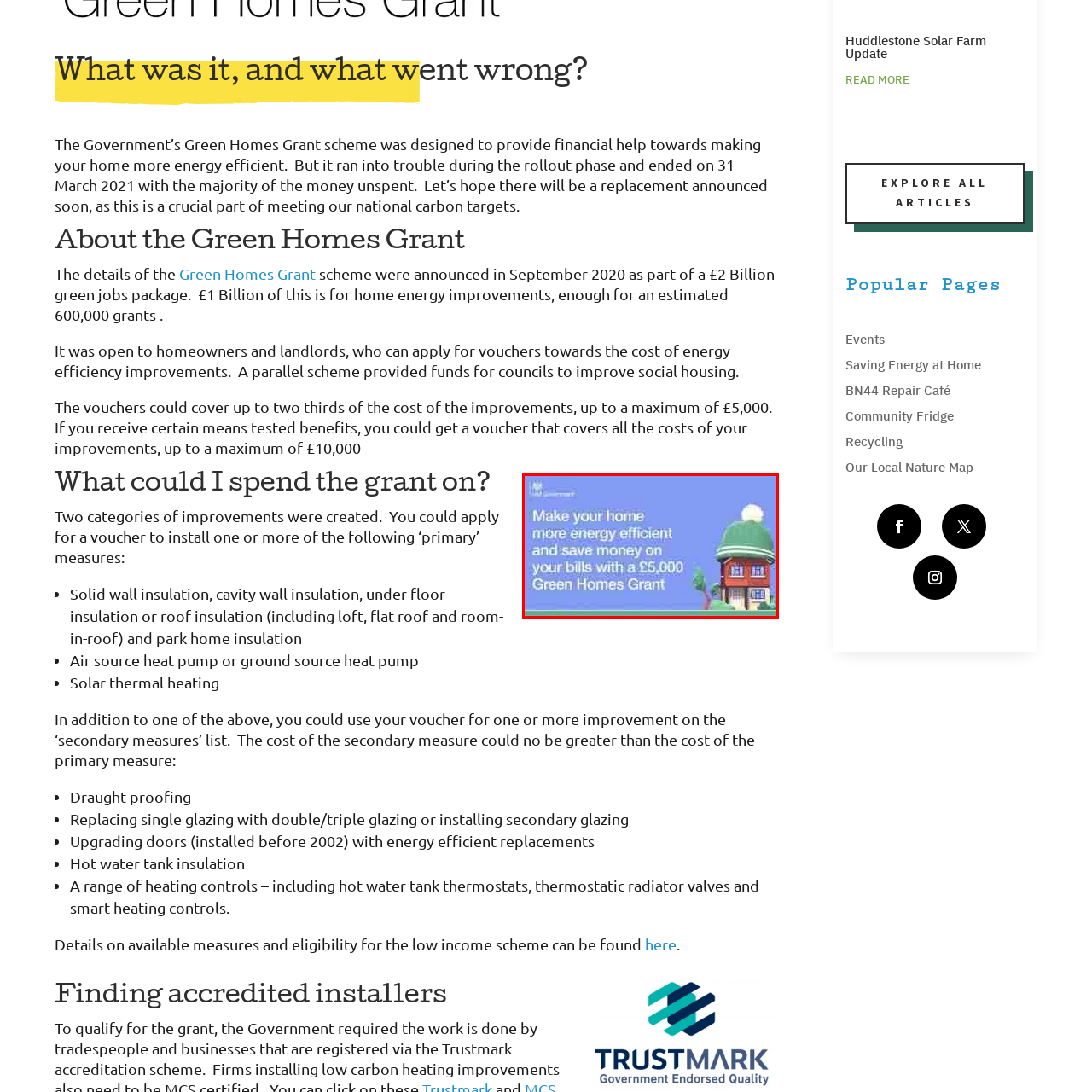Please review the portion of the image contained within the red boundary and provide a detailed answer to the subsequent question, referencing the image: How much is the Green Homes Grant?

The text on the graphic states that homeowners can save money on their bills with a £5,000 Green Homes Grant, which provides financial assistance for making energy-efficient upgrades.